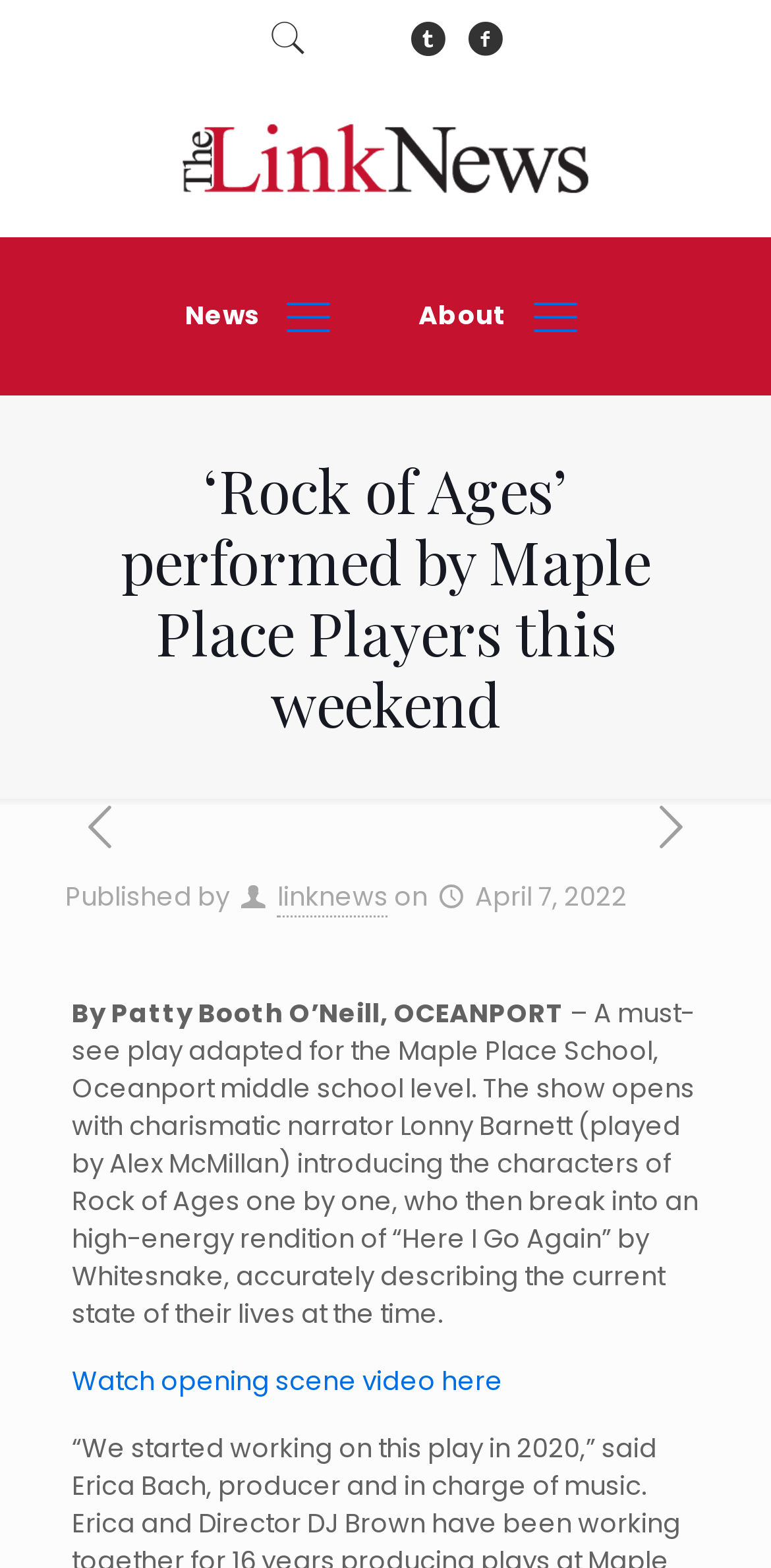Reply to the question with a single word or phrase:
What is the name of the play being performed?

Rock of Ages